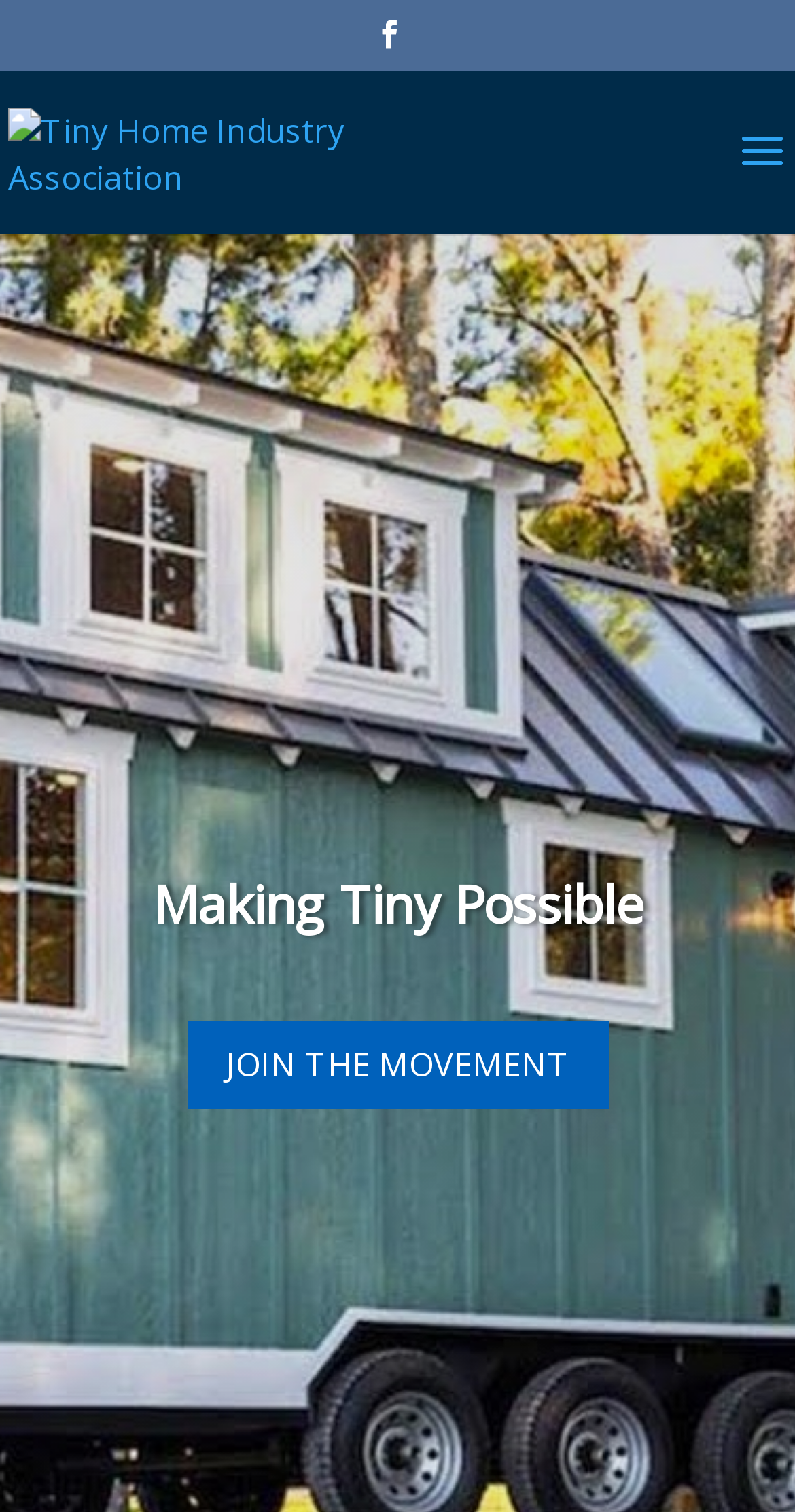Extract the primary headline from the webpage and present its text.

Making Tiny Possible